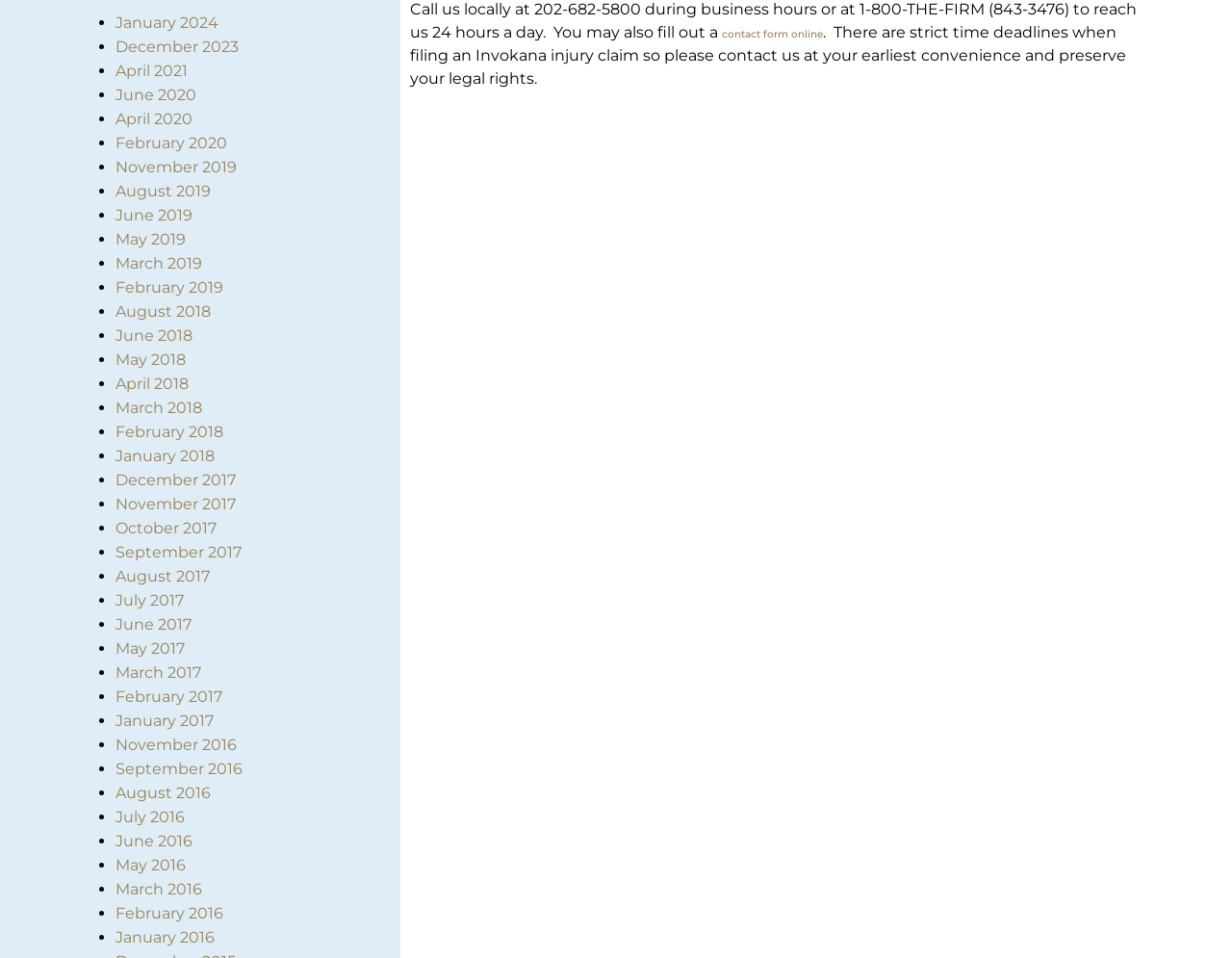Specify the bounding box coordinates of the element's region that should be clicked to achieve the following instruction: "click January 2024". The bounding box coordinates consist of four float numbers between 0 and 1, in the format [left, top, right, bottom].

[0.094, 0.014, 0.177, 0.033]